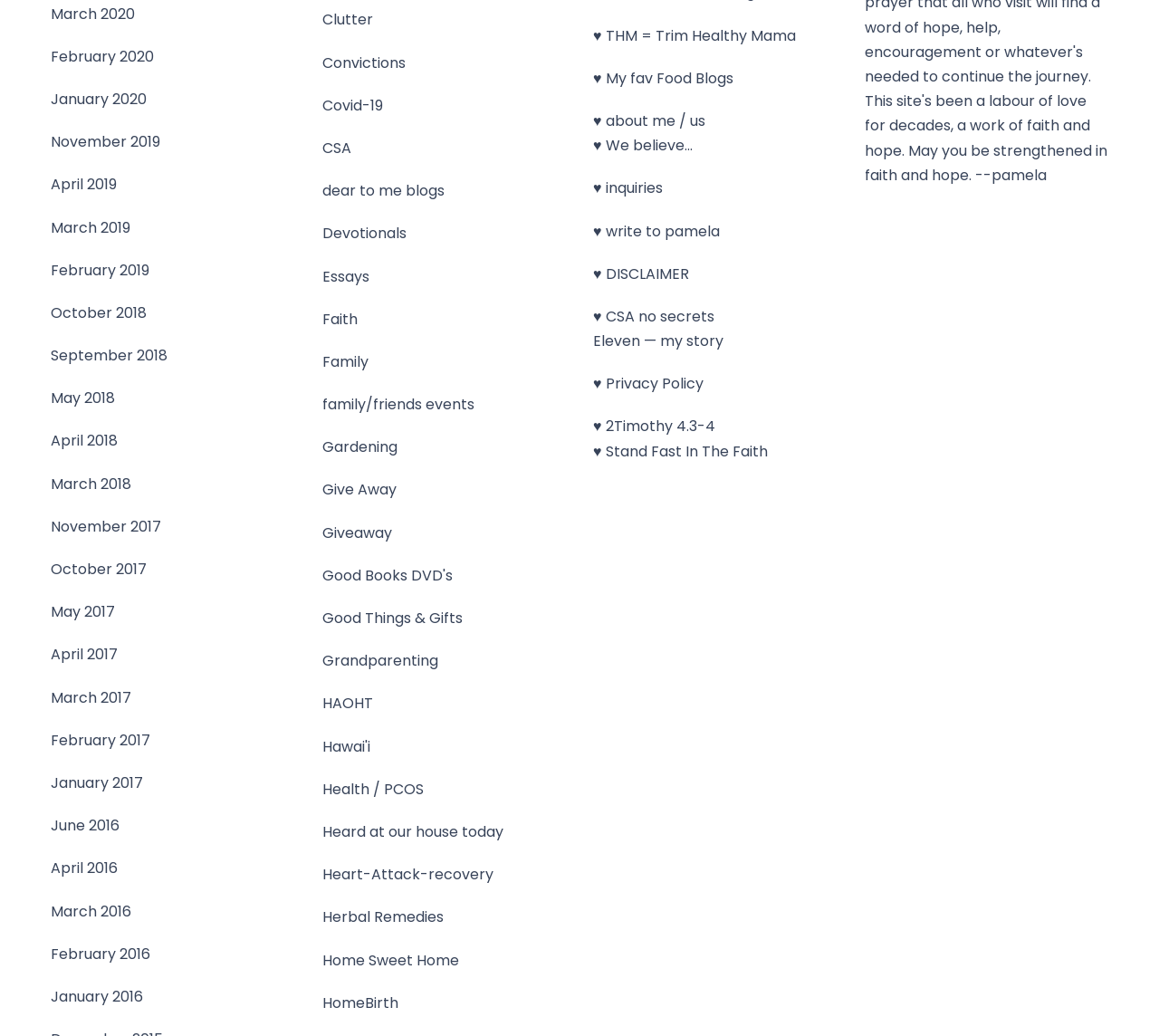Determine the bounding box coordinates of the area to click in order to meet this instruction: "Learn about Herbal Remedies".

[0.278, 0.874, 0.382, 0.897]